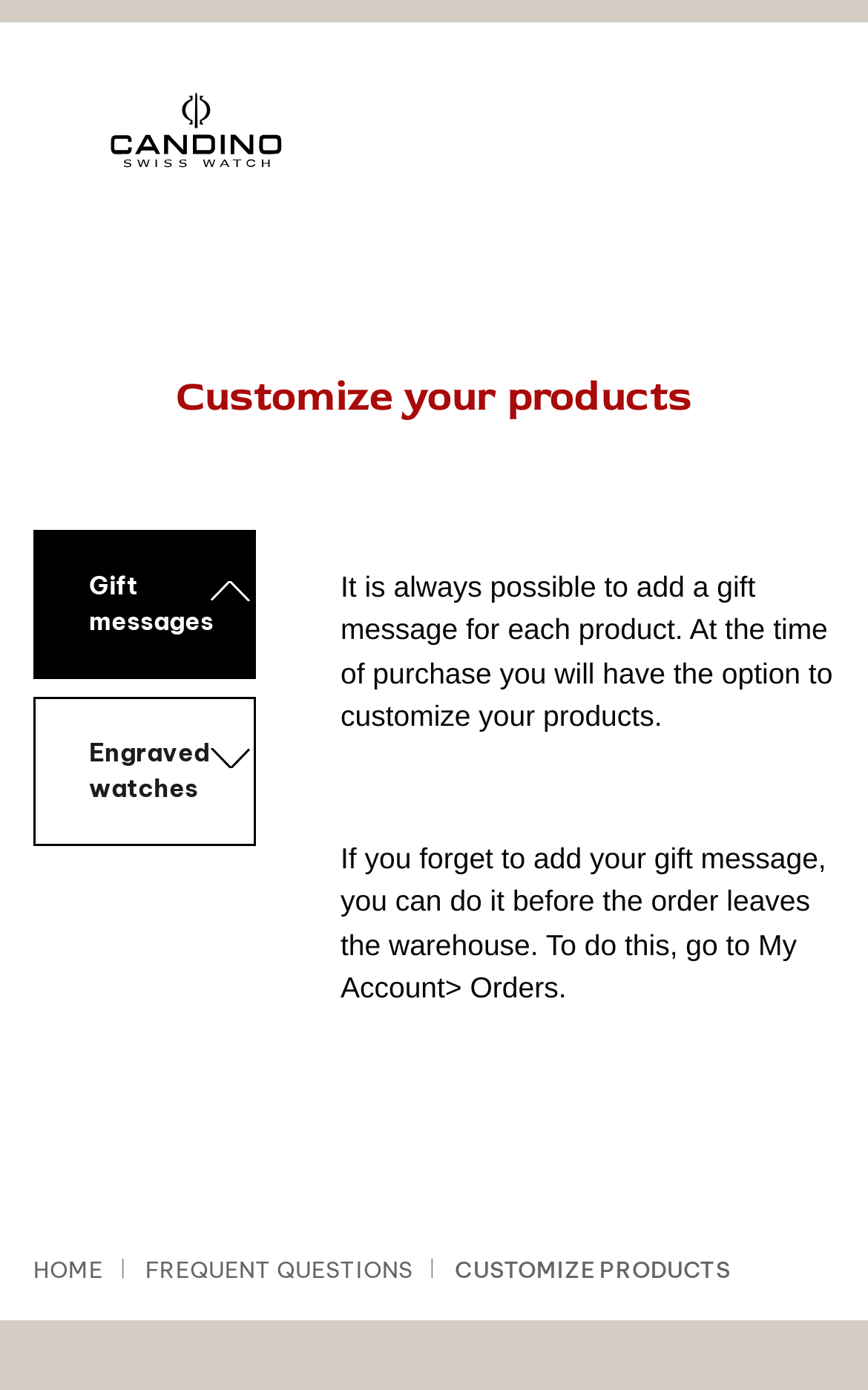Provide a one-word or brief phrase answer to the question:
What type of products are available on this website?

Watches